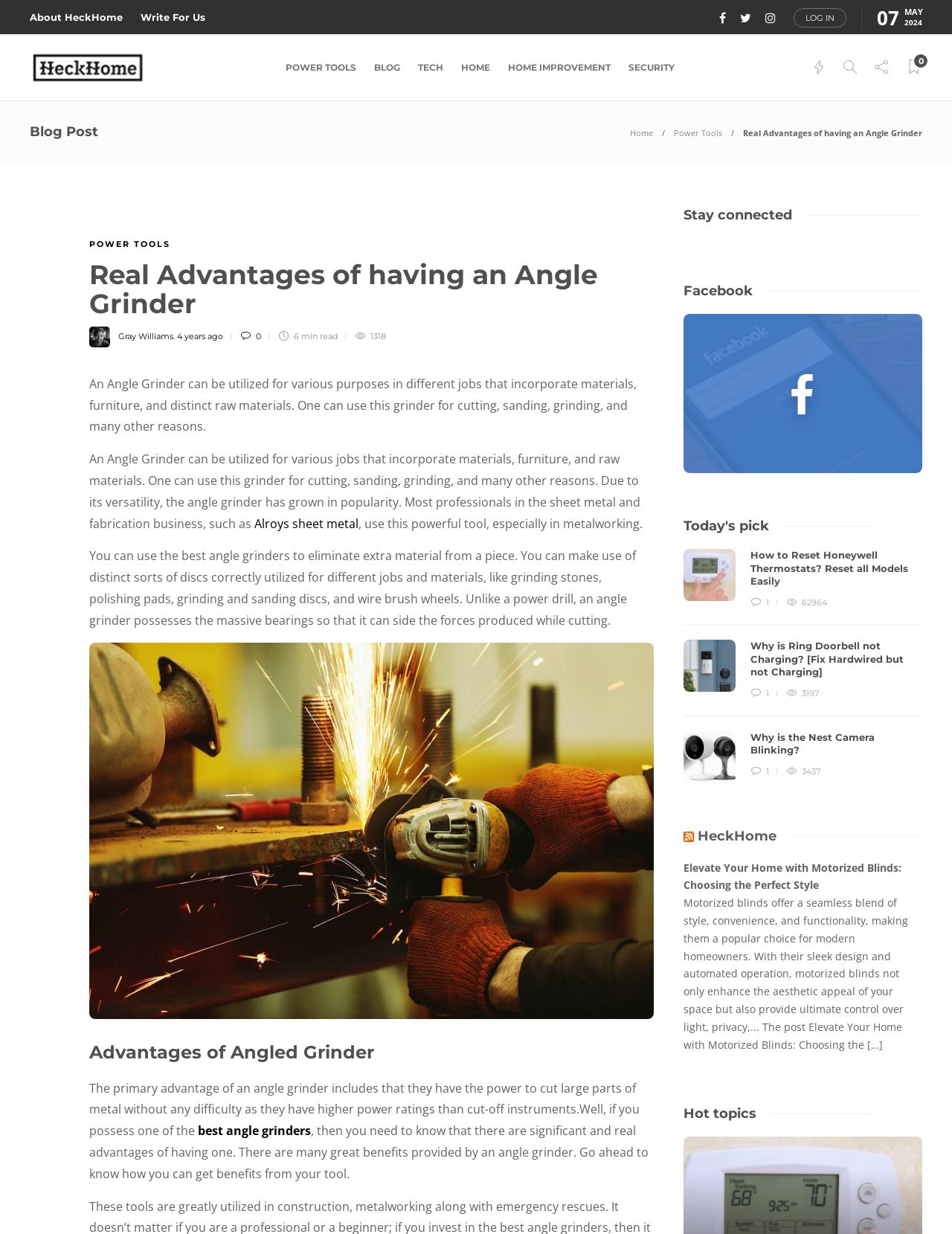Locate the bounding box coordinates of the UI element described by: "Home". Provide the coordinates as four float numbers between 0 and 1, formatted as [left, top, right, bottom].

[0.662, 0.103, 0.686, 0.112]